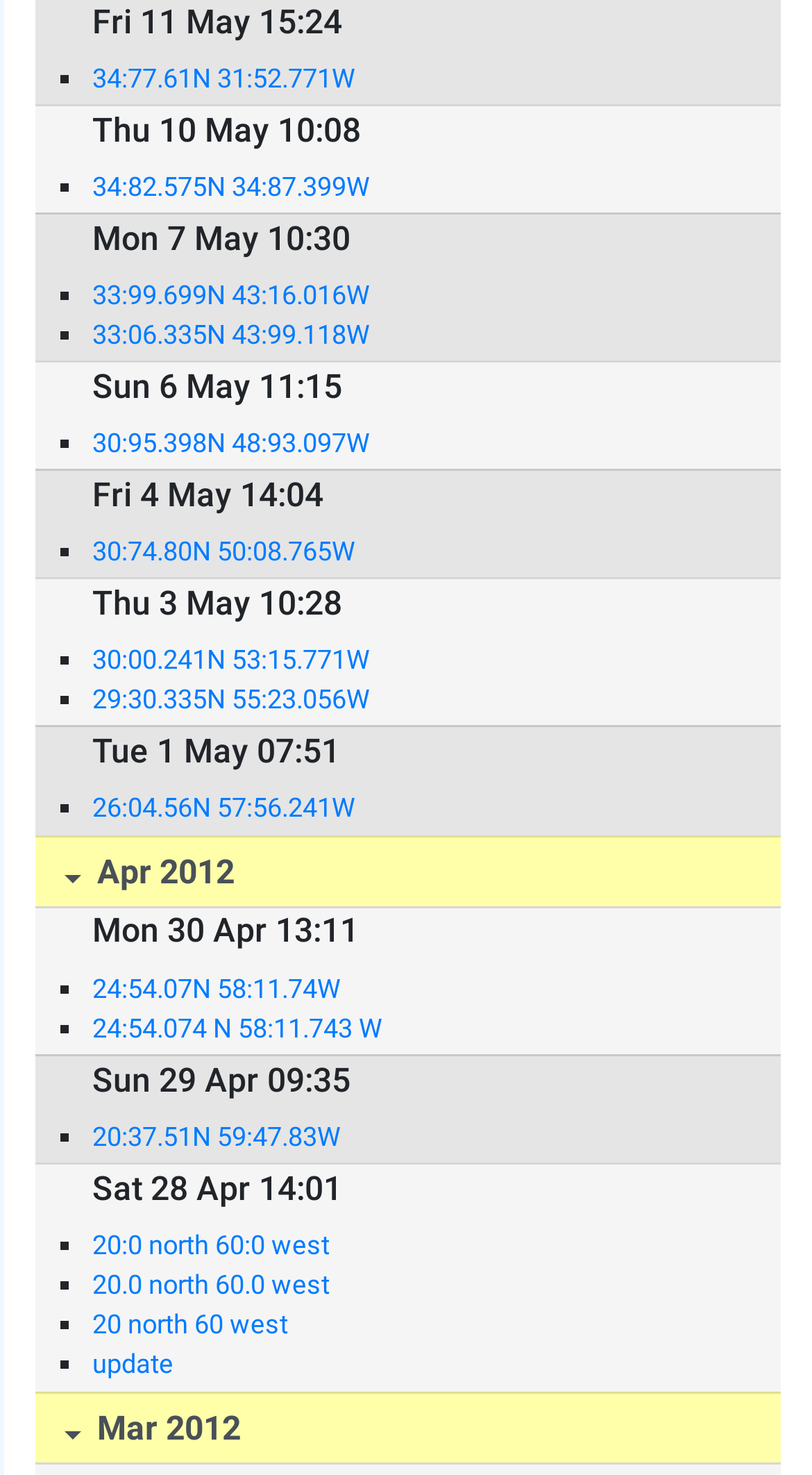Locate the bounding box coordinates of the clickable area to execute the instruction: "click Home". Provide the coordinates as four float numbers between 0 and 1, represented as [left, top, right, bottom].

None